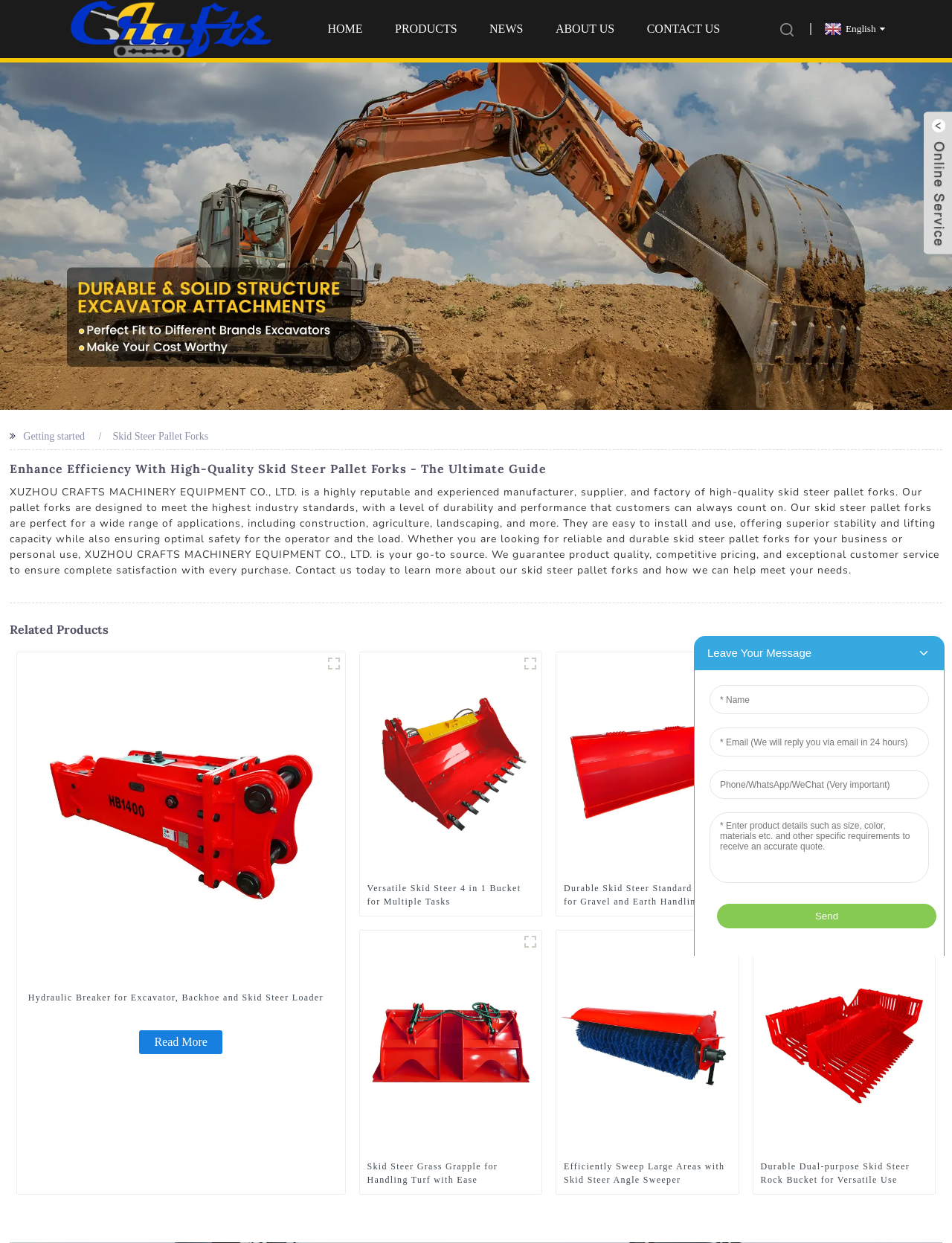Please identify the bounding box coordinates of the area I need to click to accomplish the following instruction: "Click the HOME link".

[0.332, 0.012, 0.393, 0.035]